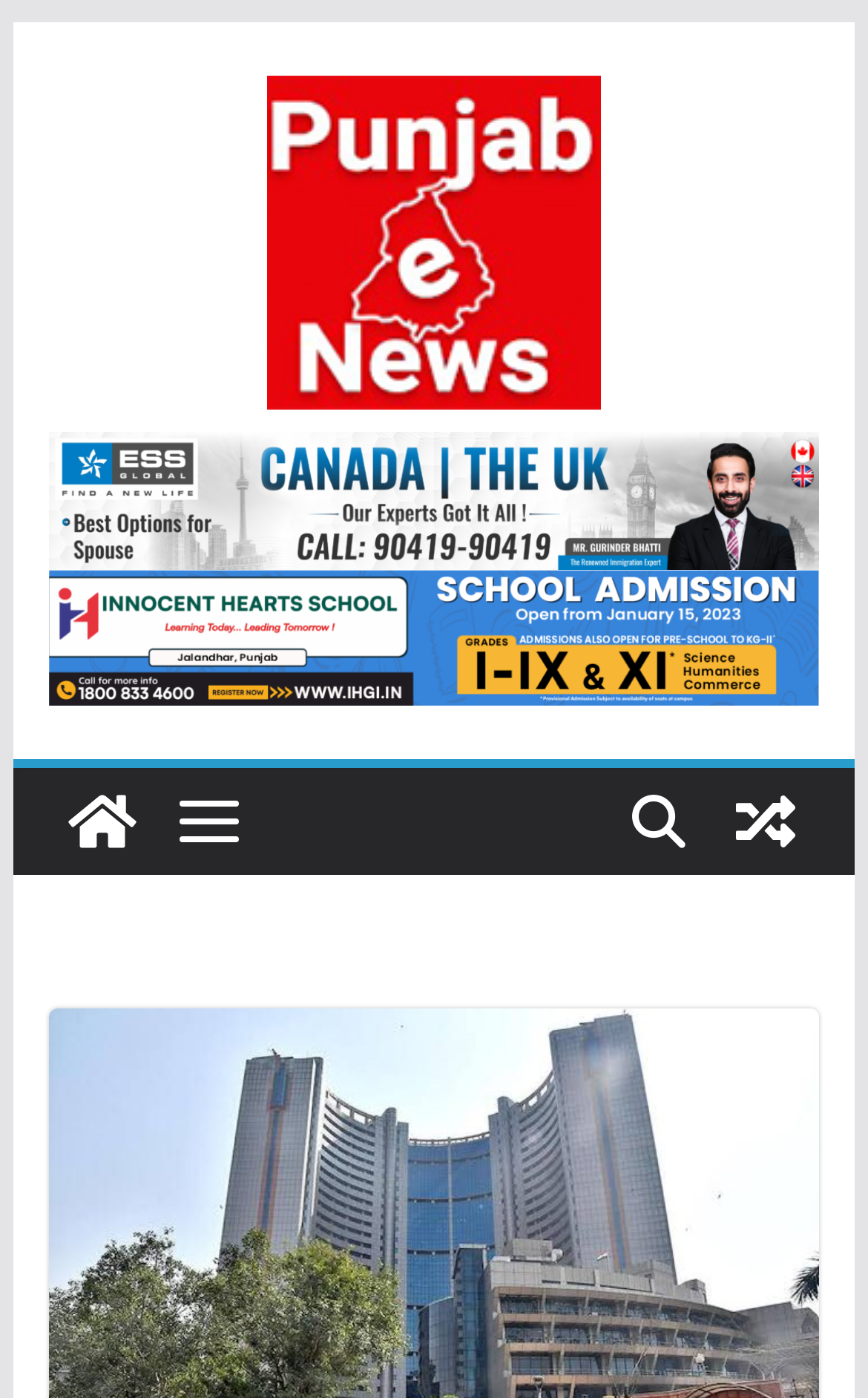Using the given element description, provide the bounding box coordinates (top-left x, top-left y, bottom-right x, bottom-right y) for the corresponding UI element in the screenshot: title="View a random post"

[0.821, 0.549, 0.944, 0.626]